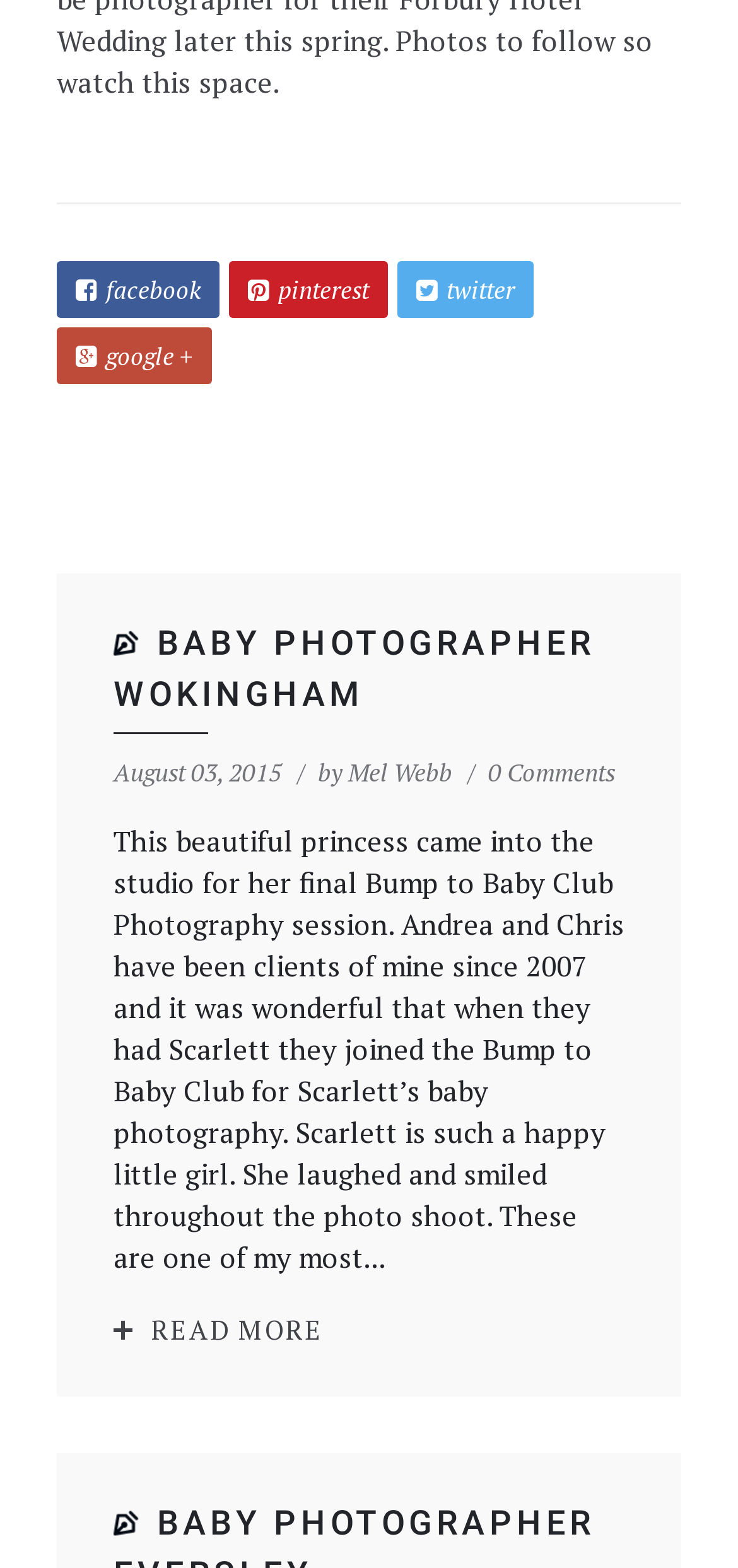Please find the bounding box coordinates of the clickable region needed to complete the following instruction: "visit facebook page". The bounding box coordinates must consist of four float numbers between 0 and 1, i.e., [left, top, right, bottom].

[0.077, 0.167, 0.297, 0.203]